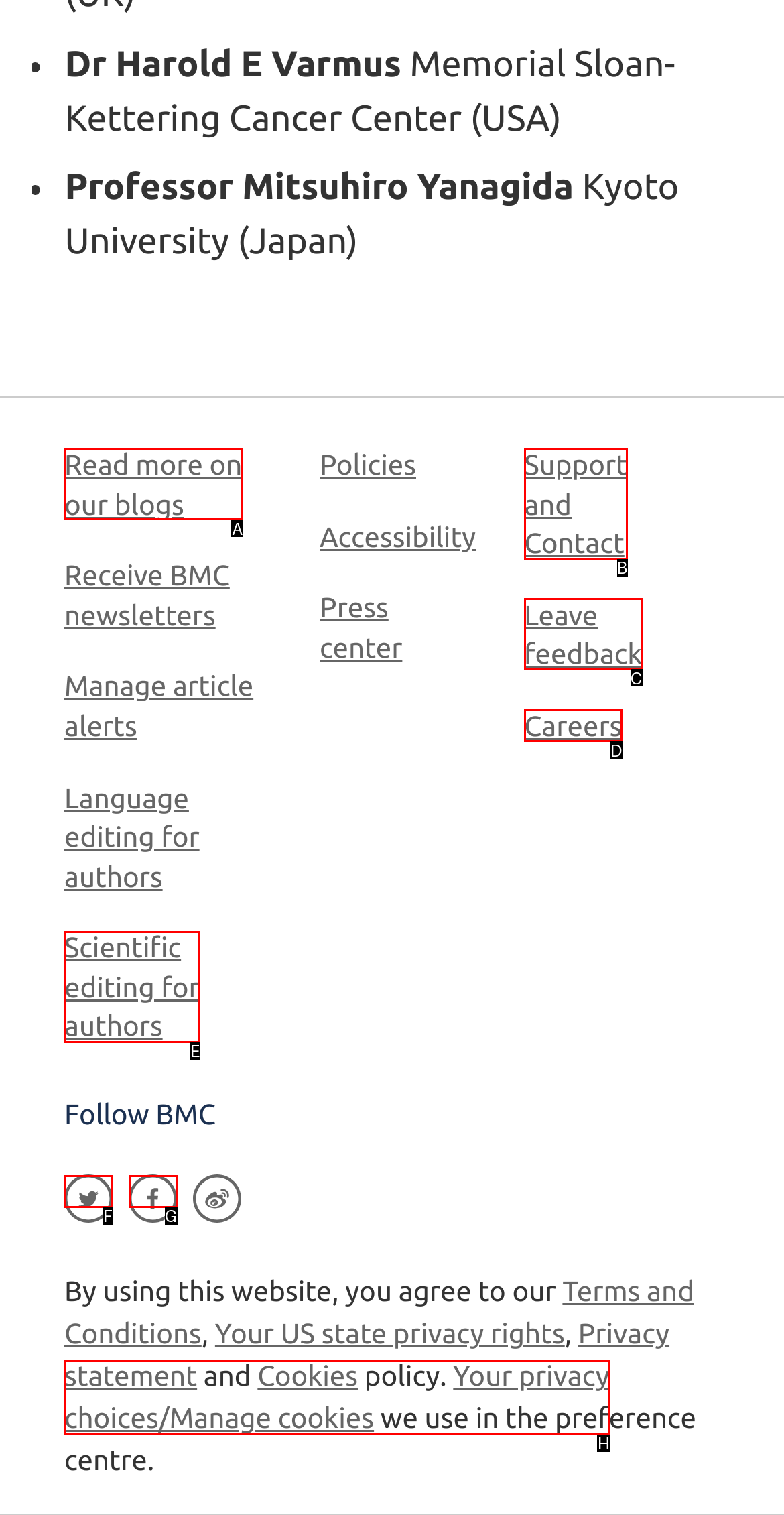Based on the task: Leave feedback, which UI element should be clicked? Answer with the letter that corresponds to the correct option from the choices given.

C